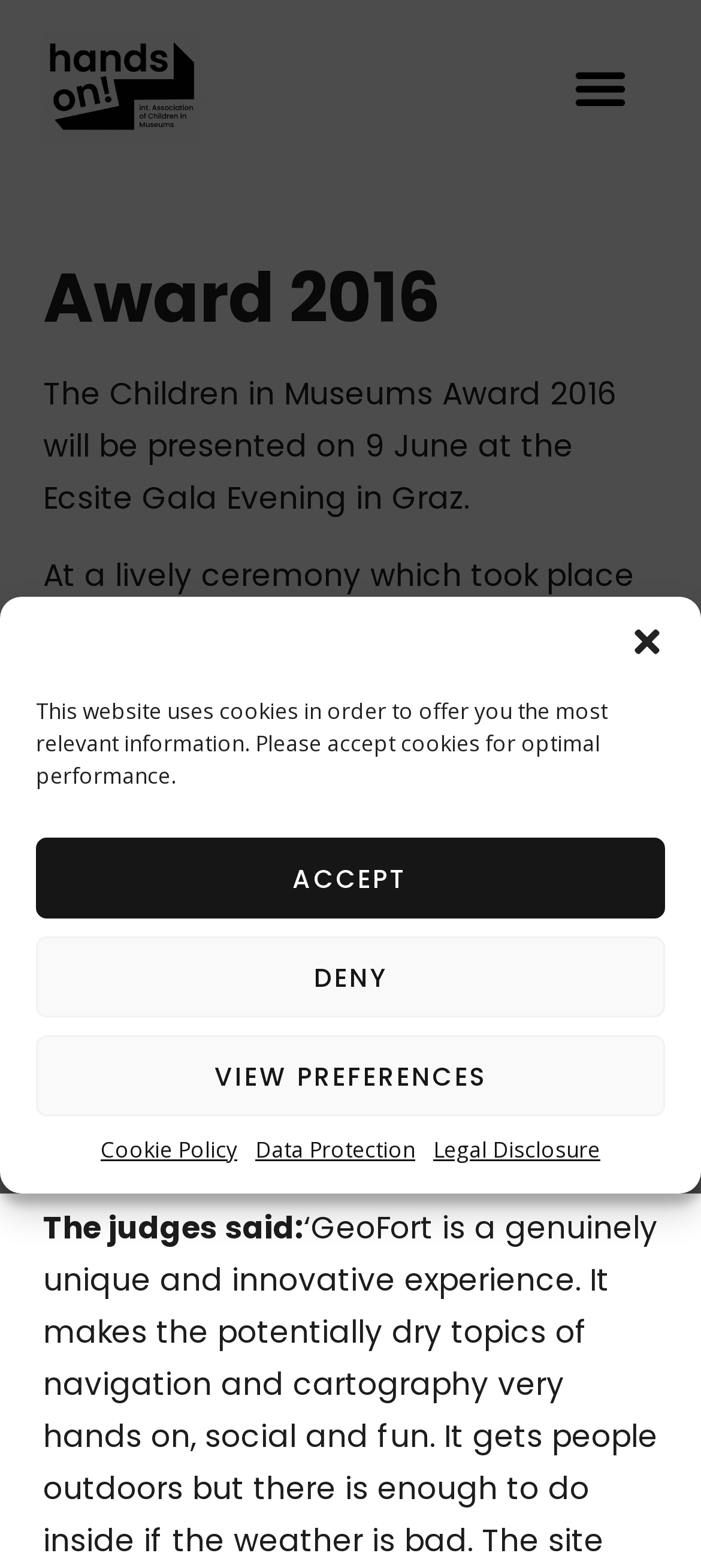Please find and report the bounding box coordinates of the element to click in order to perform the following action: "Toggle the menu". The coordinates should be expressed as four float numbers between 0 and 1, in the format [left, top, right, bottom].

[0.797, 0.03, 0.913, 0.081]